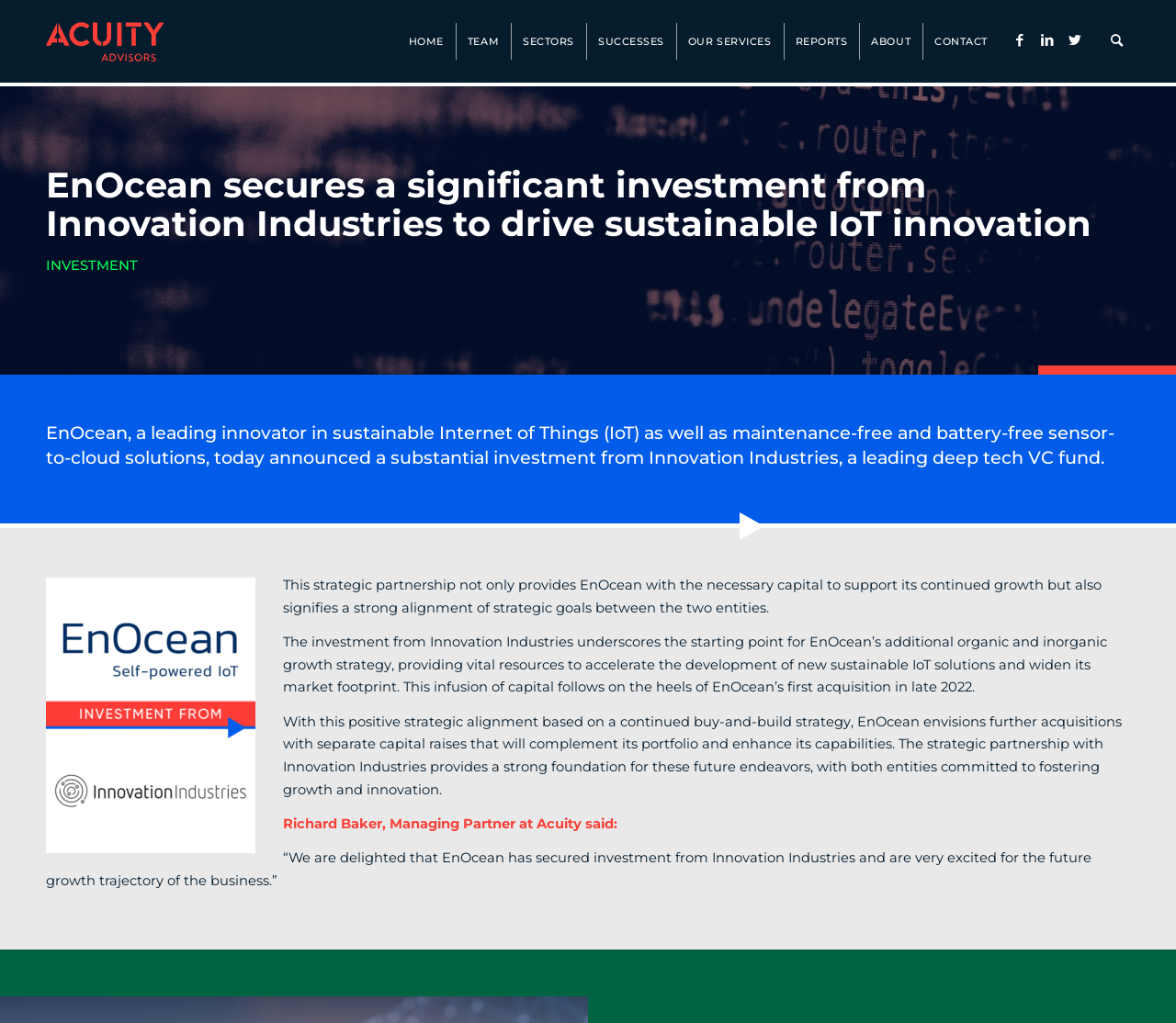Identify the bounding box coordinates for the UI element described as: "Facebook".

[0.855, 0.026, 0.879, 0.053]